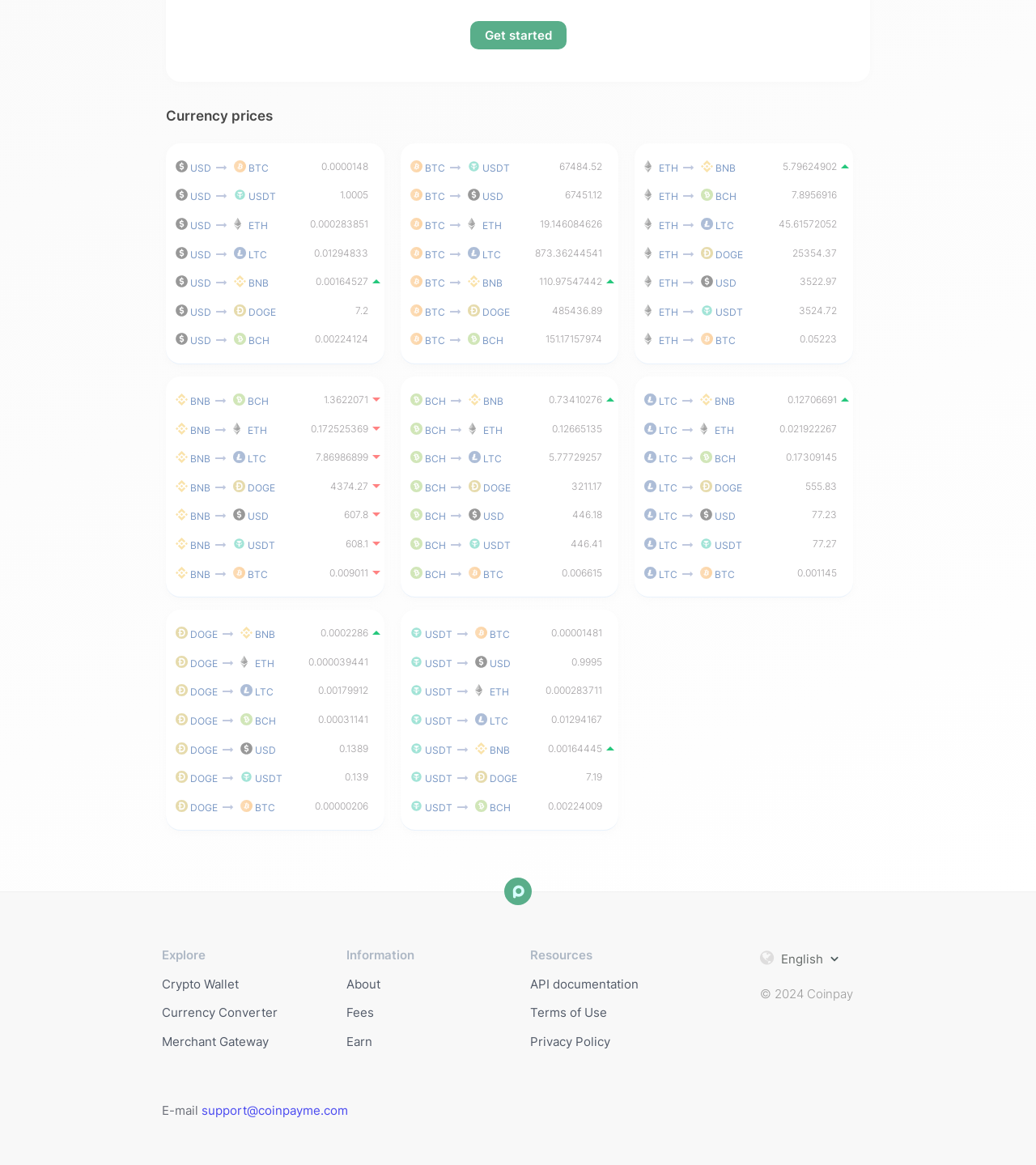Identify the bounding box coordinates for the region to click in order to carry out this instruction: "Check About". Provide the coordinates using four float numbers between 0 and 1, formatted as [left, top, right, bottom].

[0.334, 0.838, 0.367, 0.851]